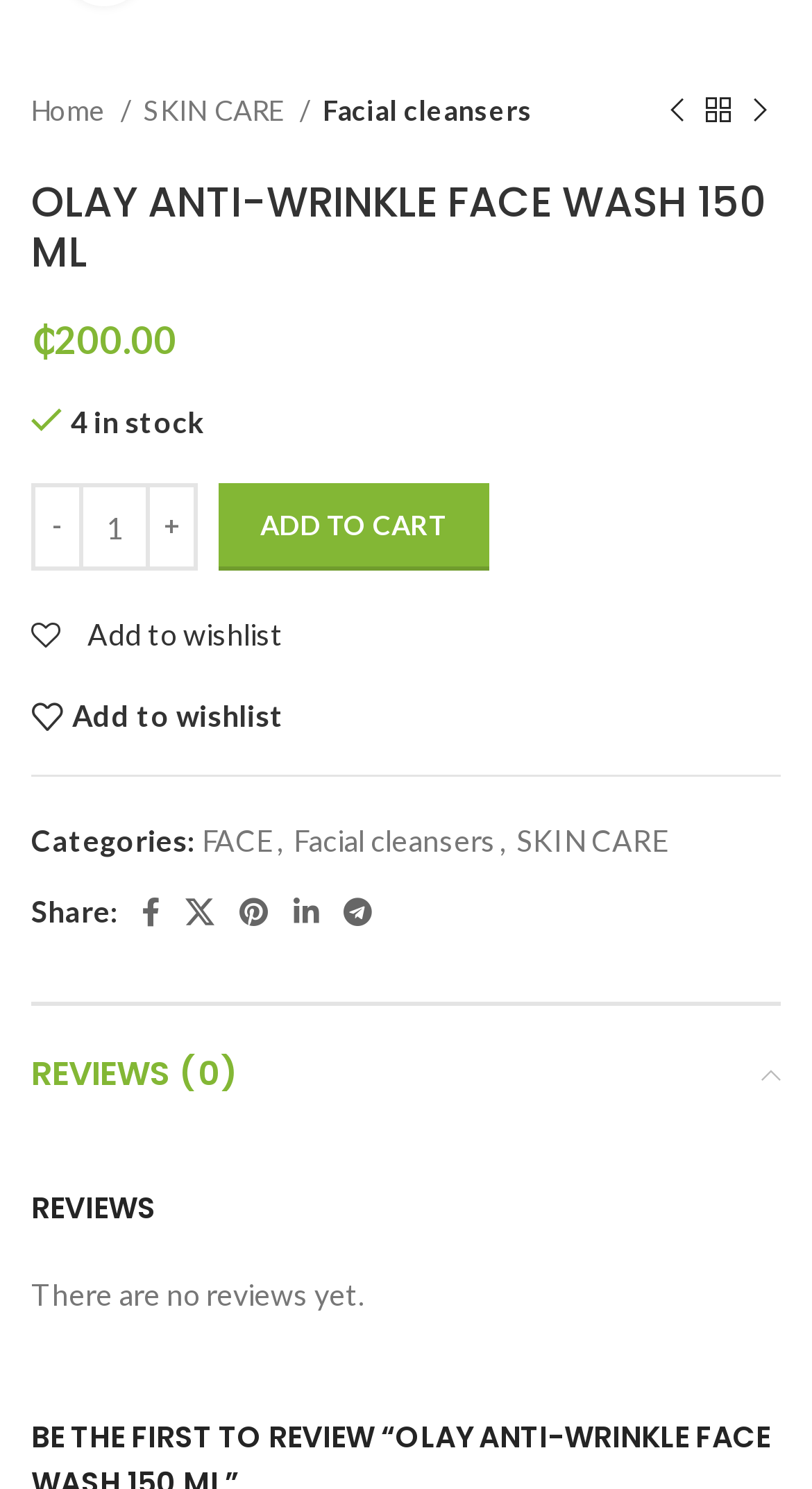Please locate the bounding box coordinates for the element that should be clicked to achieve the following instruction: "View facial cleansers category". Ensure the coordinates are given as four float numbers between 0 and 1, i.e., [left, top, right, bottom].

[0.362, 0.552, 0.61, 0.576]